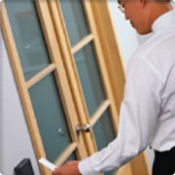Offer a thorough description of the image.

The image depicts a professional individual in a white long-sleeve shirt, standing before a set of sleek wooden-framed glass doors. The person is using a card or a similar access device, likely engaging with an electronic access control system mounted beside the door. This scenario highlights the importance of modern security solutions, such as electronic access control systems, in ensuring the safety and convenience of entry into secure areas. Such systems are essential for various environments, including commercial buildings, amusement parks, and stadiums, where managing access effectively is crucial for both security and guest experience.